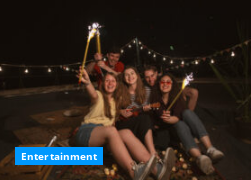Describe every aspect of the image in detail.

The image features a lively group of five young adults gathered together in a cozy, festive atmosphere, illuminated by string lights in the background. They are celebrating Bonfire Night, a traditional event characterized by fireworks and warmth. Some of the group members are holding sparklers, adding a touch of playful brightness to the night. The scene exudes joy and camaraderie as they engage with each other, creating a memorable moment together. Prominently displayed in the foreground is a blue banner labeled "Entertainment," indicating the theme or purpose of the gathering, as the friends enjoy an evening filled with fun and festivities.